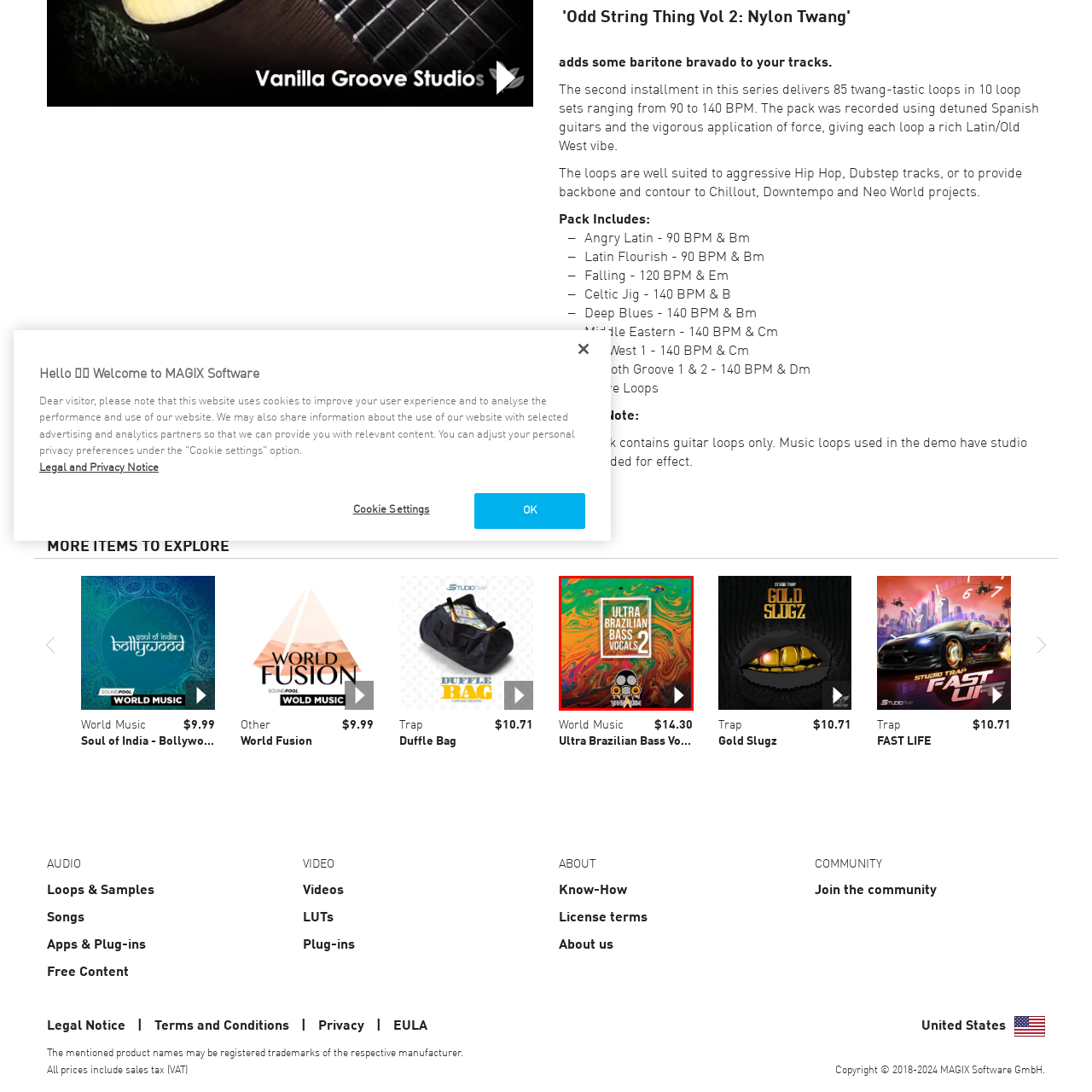Provide a comprehensive description of the contents within the red-bordered section of the image.

The image showcases the vibrant cover art for the product titled "Ultra Brazilian Bass Vocals 2." The design features a striking, colorful background with swirling patterns in bold greens and oranges, evoking the energetic spirit of Brazilian music. Prominently displayed in the center is the product name in a clean, modern font that emphasizes its focus on bass vocals. At the bottom, there is an emblem featuring a stylized mask with speakers, adding a dynamic element that suggests a deep connection to music production and audio culture. Accompanying the visual is a play button, indicating that this product is likely a digital audio sample pack for musicians and producers, designed to enhance various musical genres.